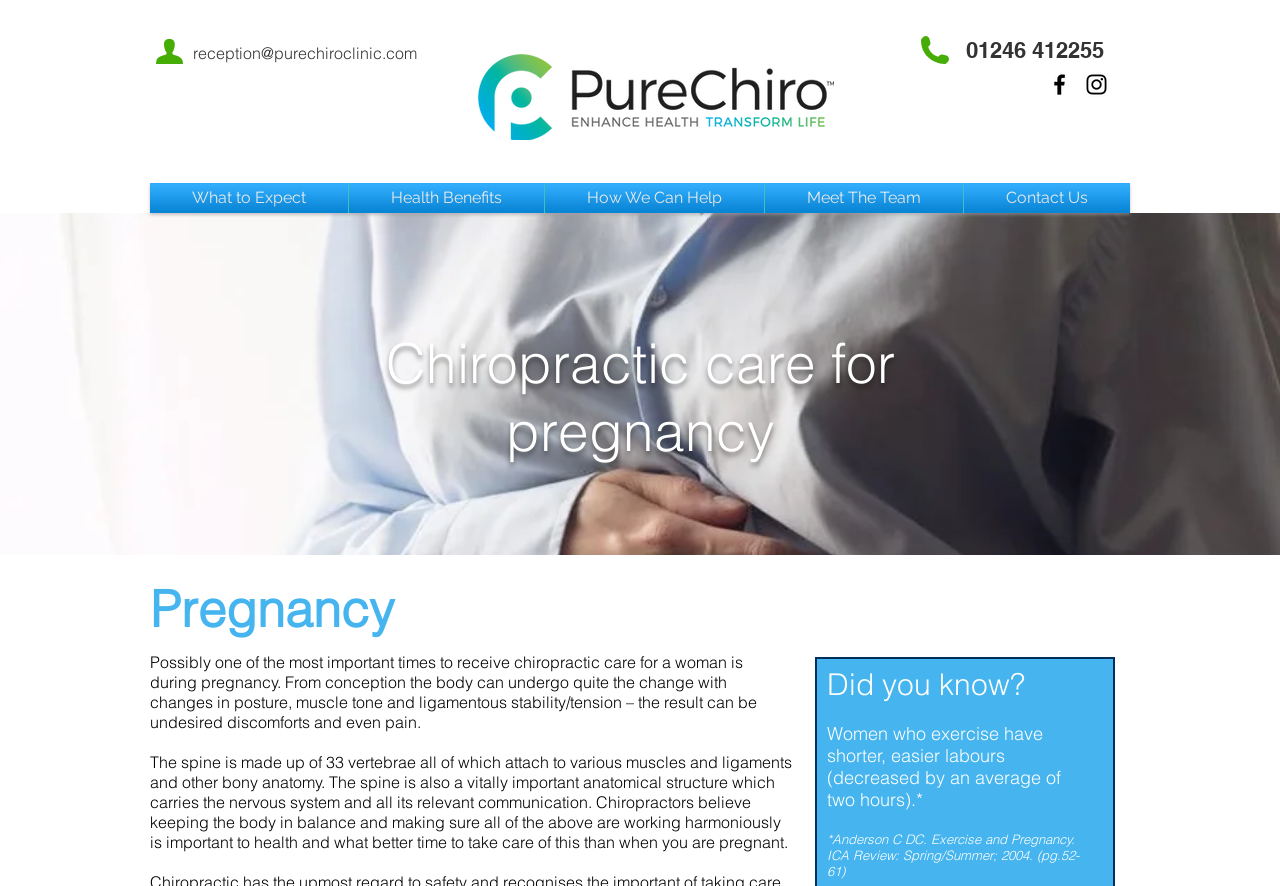What is the benefit of exercise during pregnancy?
Look at the image and answer with only one word or phrase.

Shorter, easier labours